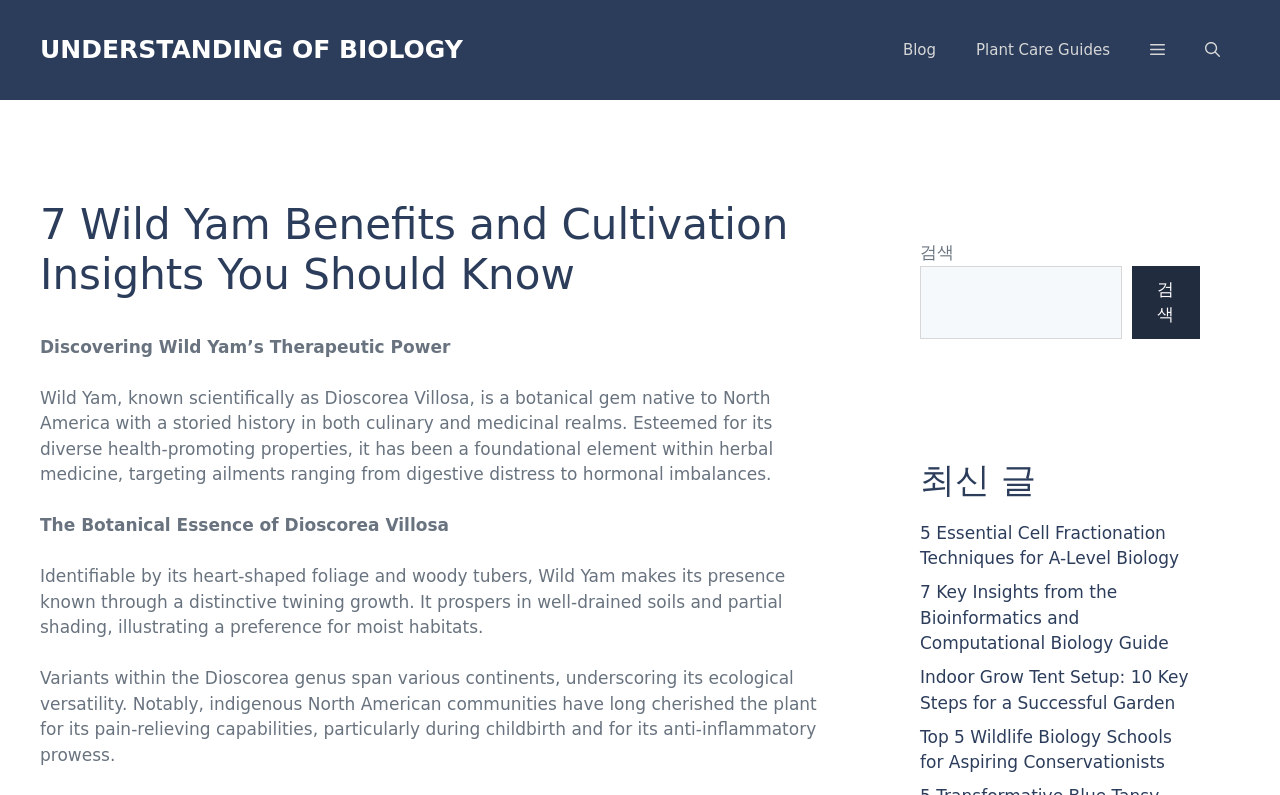Respond with a single word or phrase to the following question:
How many links are there in the '최신 글' section?

4